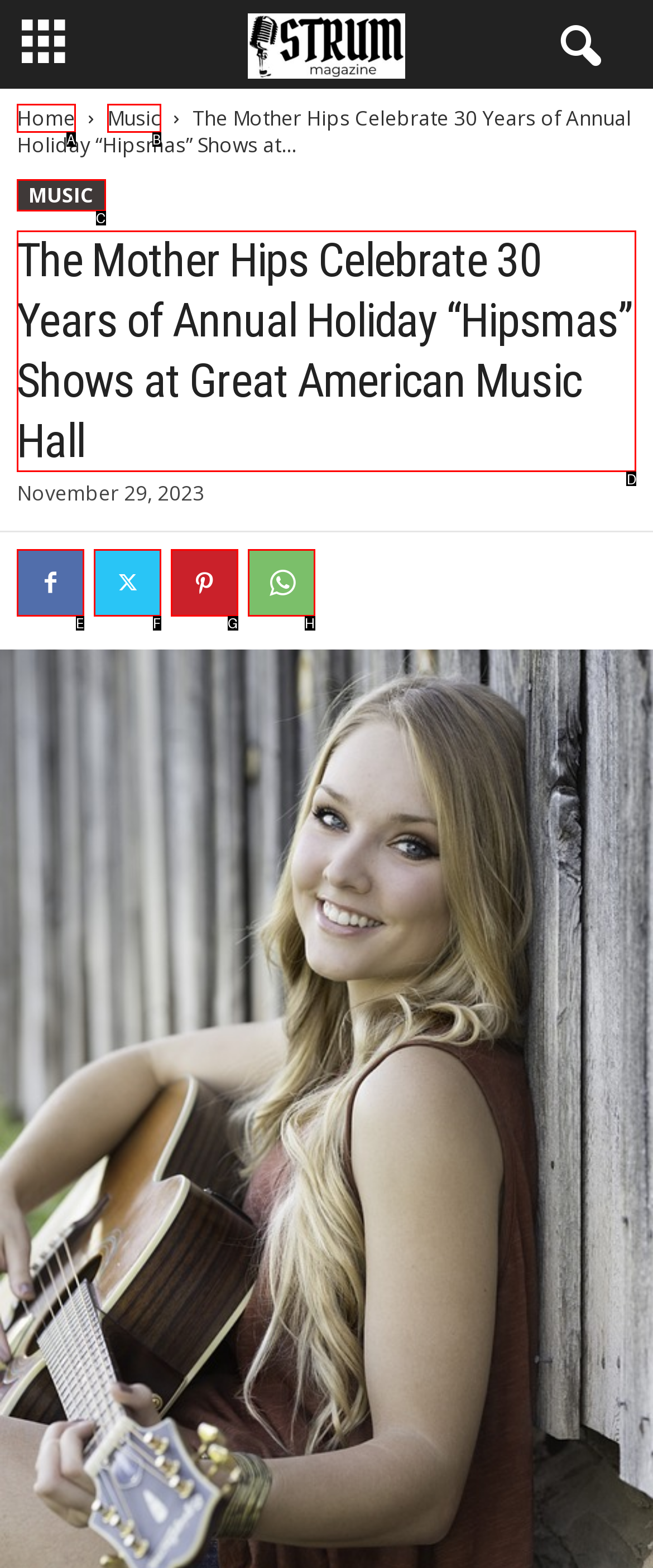What option should you select to complete this task: read more about The Mother Hips? Indicate your answer by providing the letter only.

D